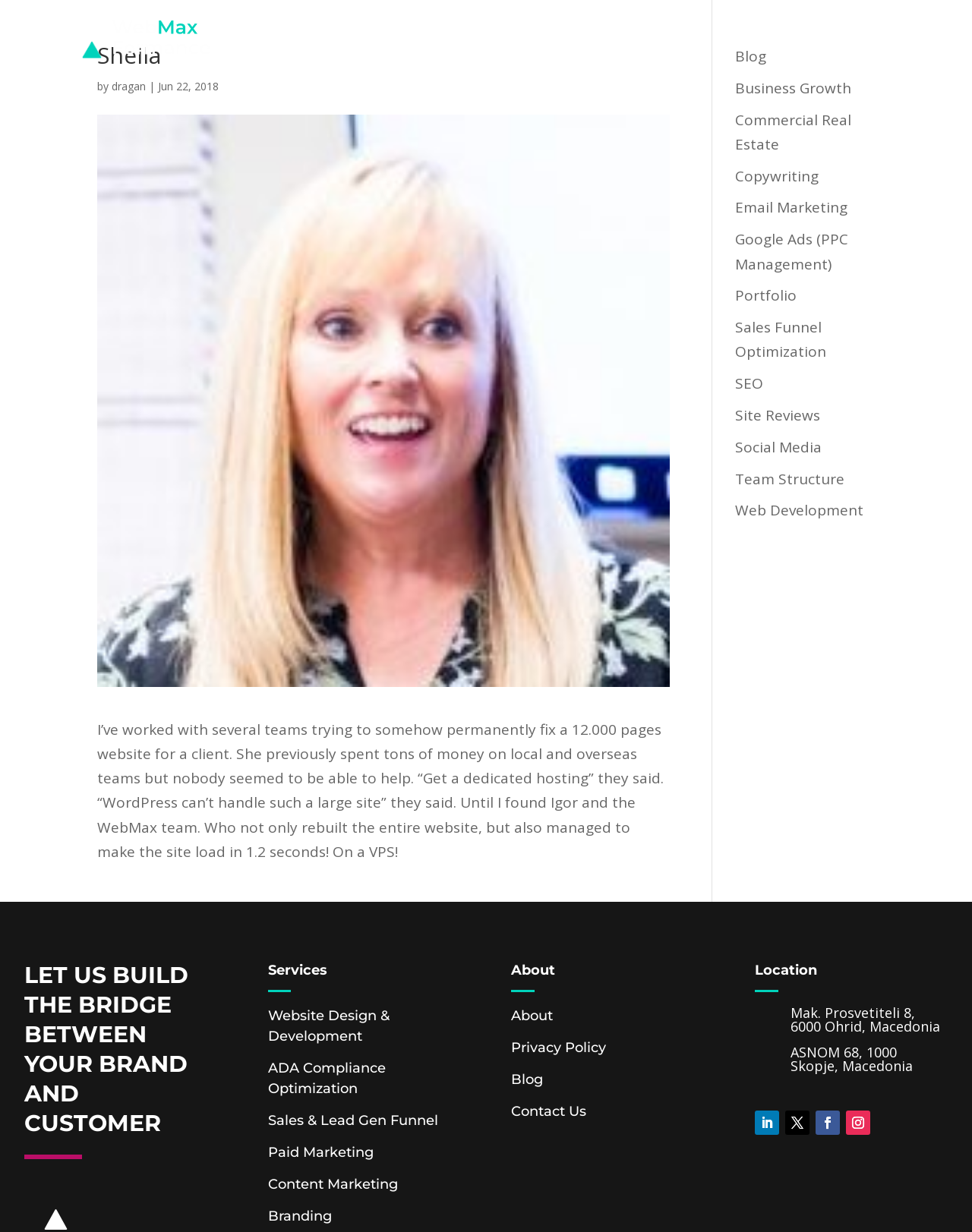Describe all the key features of the webpage in detail.

This webpage is about Sheila, a web developer, and her experience with WebMaxFormance. At the top left corner, there is a WebMax logo, and next to it, a navigation menu with links to Home, About Us, Services, Biz Type, Blog, and Contact. 

Below the navigation menu, there is an article section with a heading "Sheila" and a subheading "by Dragan" with a date "Jun 22, 2018". On the left side of the article, there is an image of Sheila Davis. The article describes Sheila's experience with WebMaxFormance, where she worked with several teams to fix a 12,000-page website for a client.

On the right side of the article, there are several links to different services, including Business Growth, Commercial Real Estate, Copywriting, Email Marketing, Google Ads, Portfolio, Sales Funnel Optimization, SEO, Site Reviews, Social Media, Team Structure, and Web Development.

At the bottom of the page, there are three sections. The first section has a heading "LET US BUILD THE BRIDGE BETWEEN YOUR BRAND AND CUSTOMER" and lists several services, including Website Design & Development, ADA Compliance Optimization, Sales & Lead Gen Funnel, Paid Marketing, Content Marketing, and Branding. 

The second section has a heading "About" with links to About, Privacy Policy, Blog, and Contact Us. The third section has a heading "Location" with two addresses in Macedonia, Ohrid, and Skopje, and four social media links.